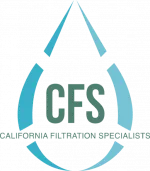Observe the image and answer the following question in detail: What is the full name of the company?

The full name of the company, 'California Filtration Specialists', is rendered in a more conventional typeface beneath the initials 'CFS', which reinforces professionalism and expertise in the field of filtration solutions.